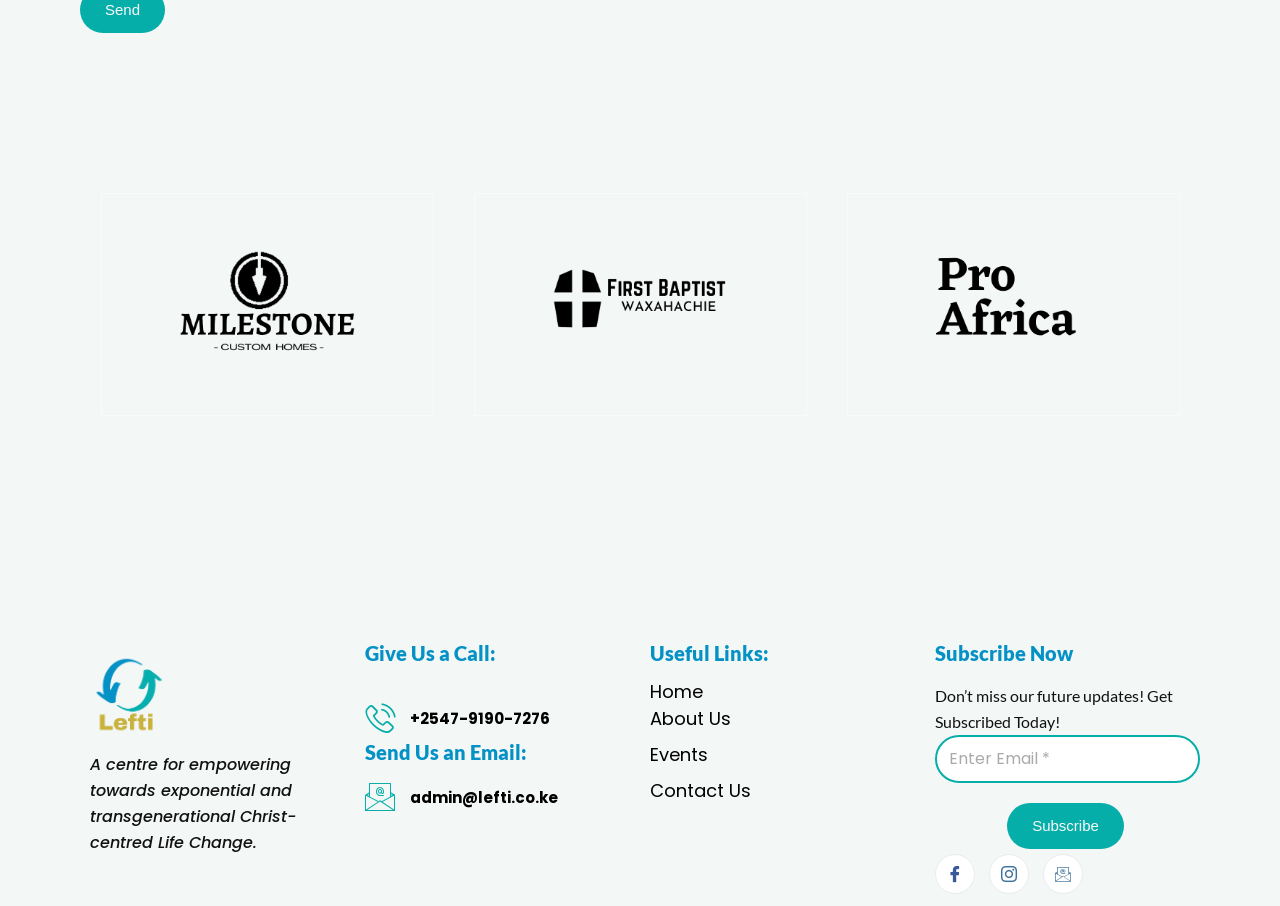What is required to subscribe?
Using the image as a reference, answer the question in detail.

I found the textbox that requires an email address to subscribe, which is labeled as 'Enter Email *'.